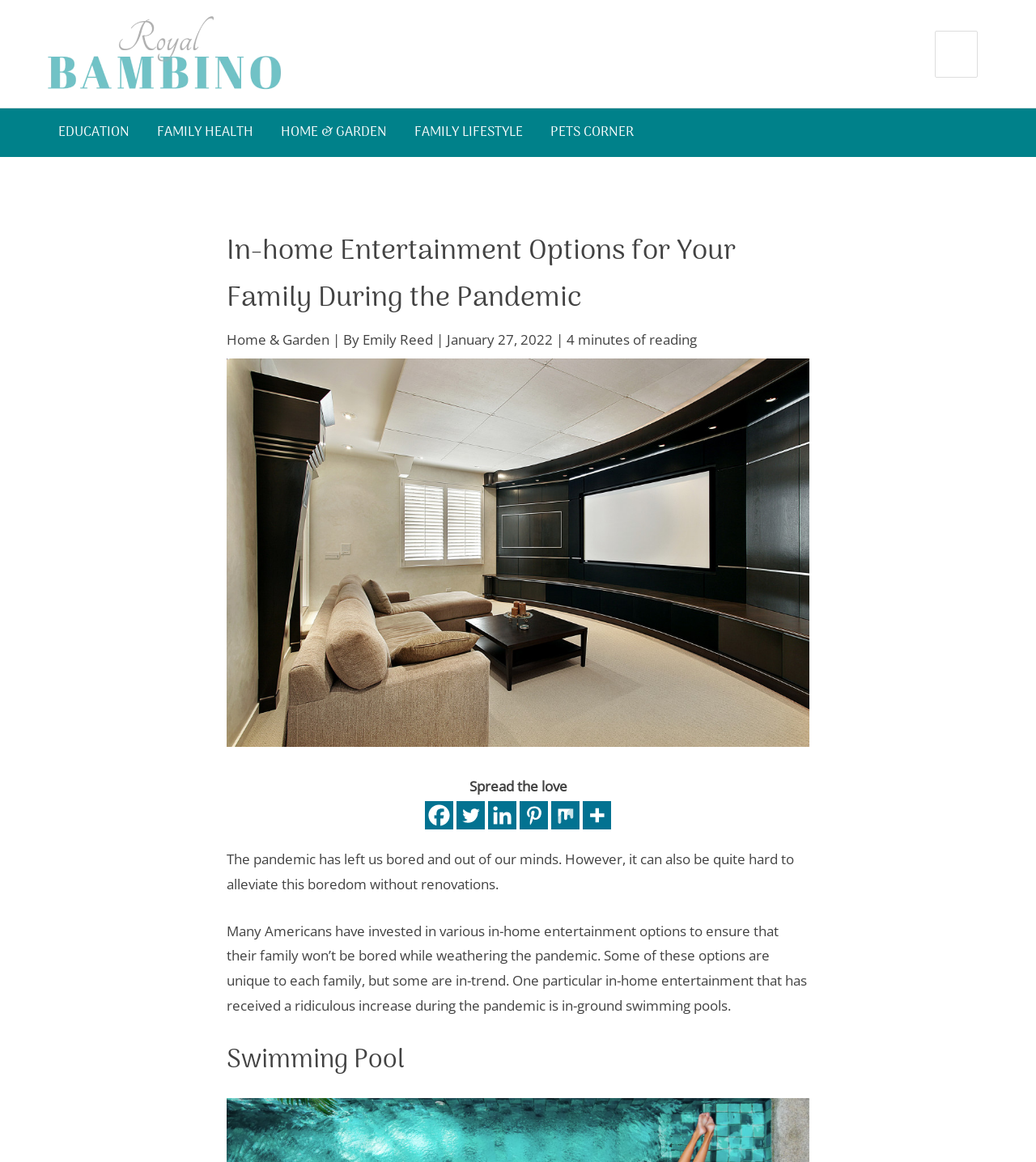Locate the bounding box of the UI element described by: "Family Lifestyle" in the given webpage screenshot.

[0.387, 0.093, 0.518, 0.135]